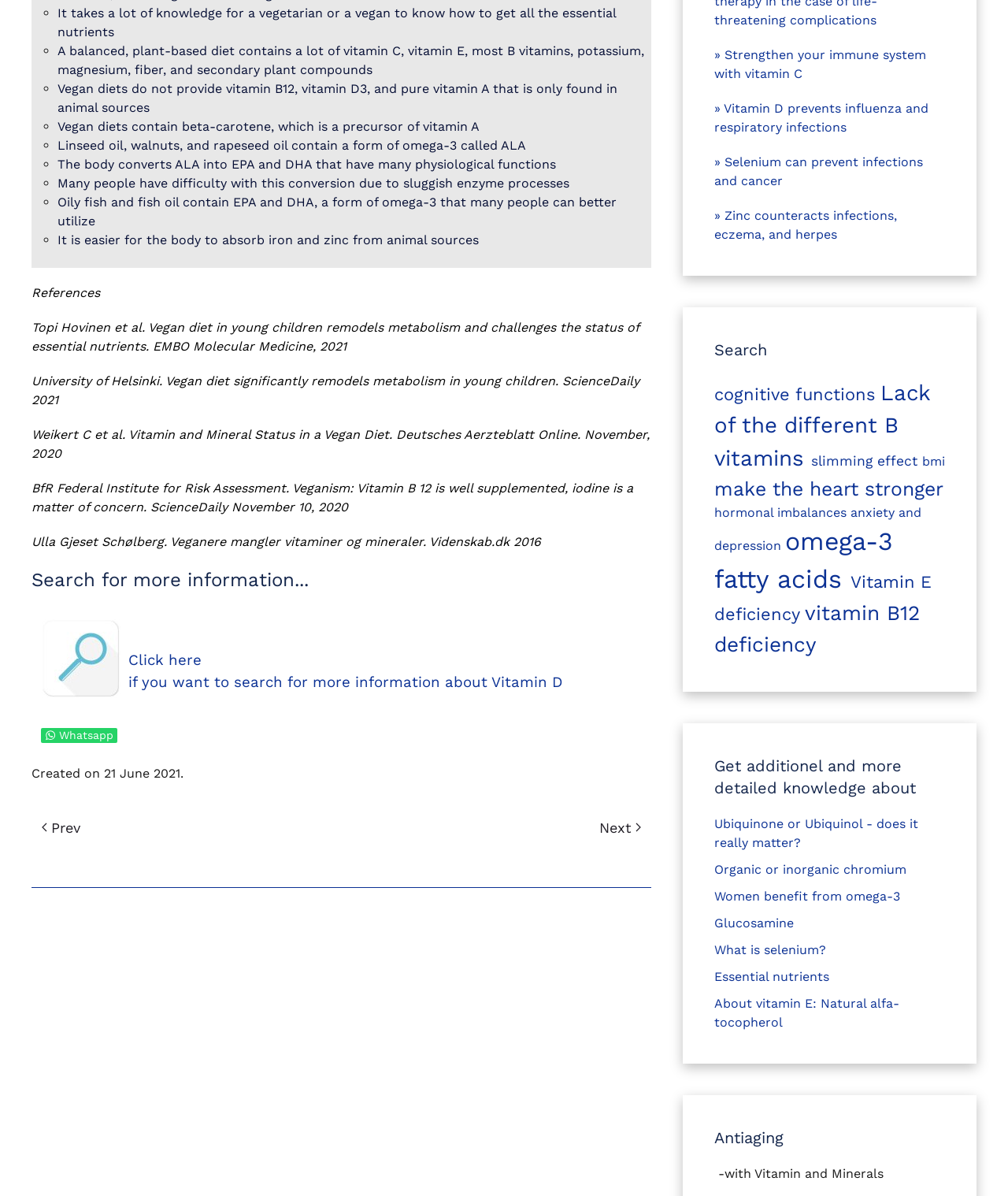Give a short answer to this question using one word or a phrase:
What is the source of omega-3 fatty acids mentioned in the webpage?

Linseed oil, walnuts, and rapeseed oil